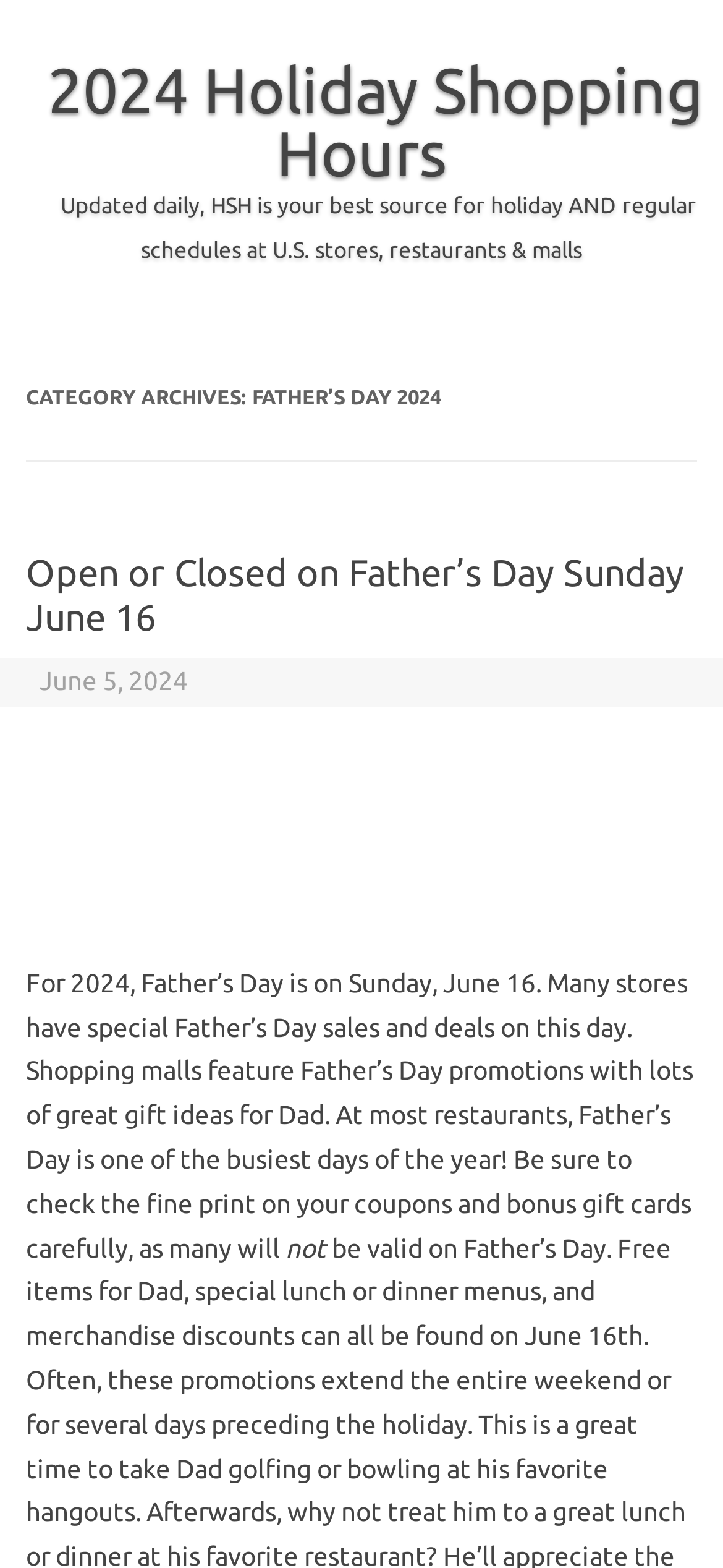Answer the question in a single word or phrase:
What should you check carefully on Father's Day coupons?

Fine print